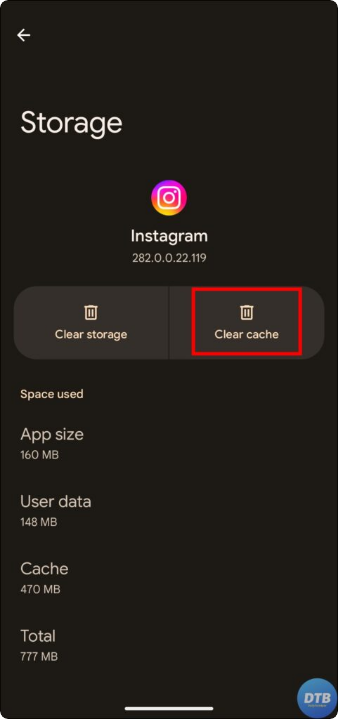Elaborate on the various elements present in the image.

The image displays the storage management interface for the Instagram app on an Android device. Prominently featured is the option to "Clear cache," highlighted in a red box for emphasis. This option is located next to "Clear storage," allowing users to manage app data efficiently. Below the buttons, the user can view the space used by the app, showing specific details such as the app size (160 MB), user data (148 MB), cache (470 MB), and the total space consumed by the app (777 MB). This interface is crucial for managing storage and enhancing app performance by removing unnecessary temporary data.